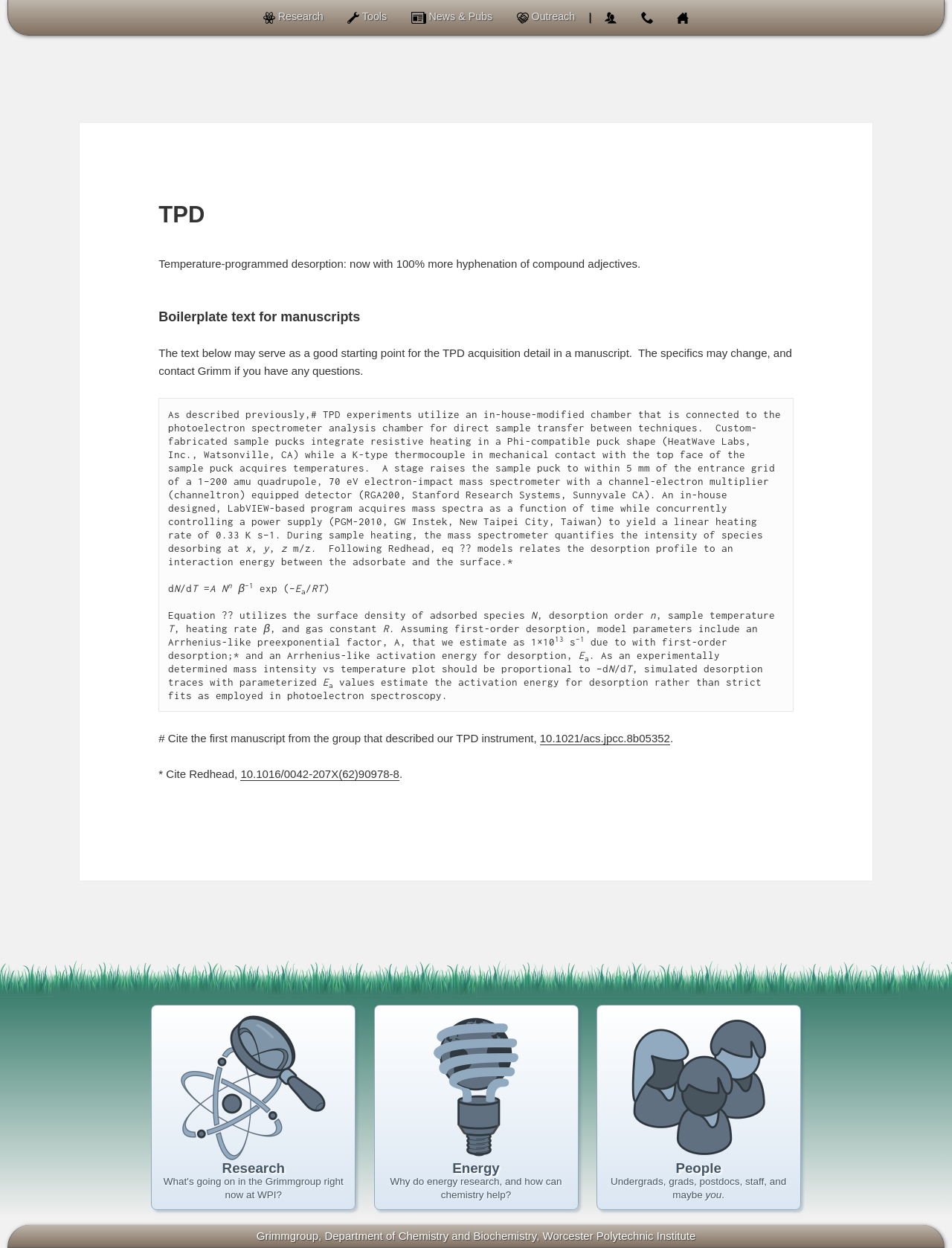Identify the bounding box coordinates of the section that should be clicked to achieve the task described: "View the 'Energy' page".

[0.393, 0.805, 0.607, 0.969]